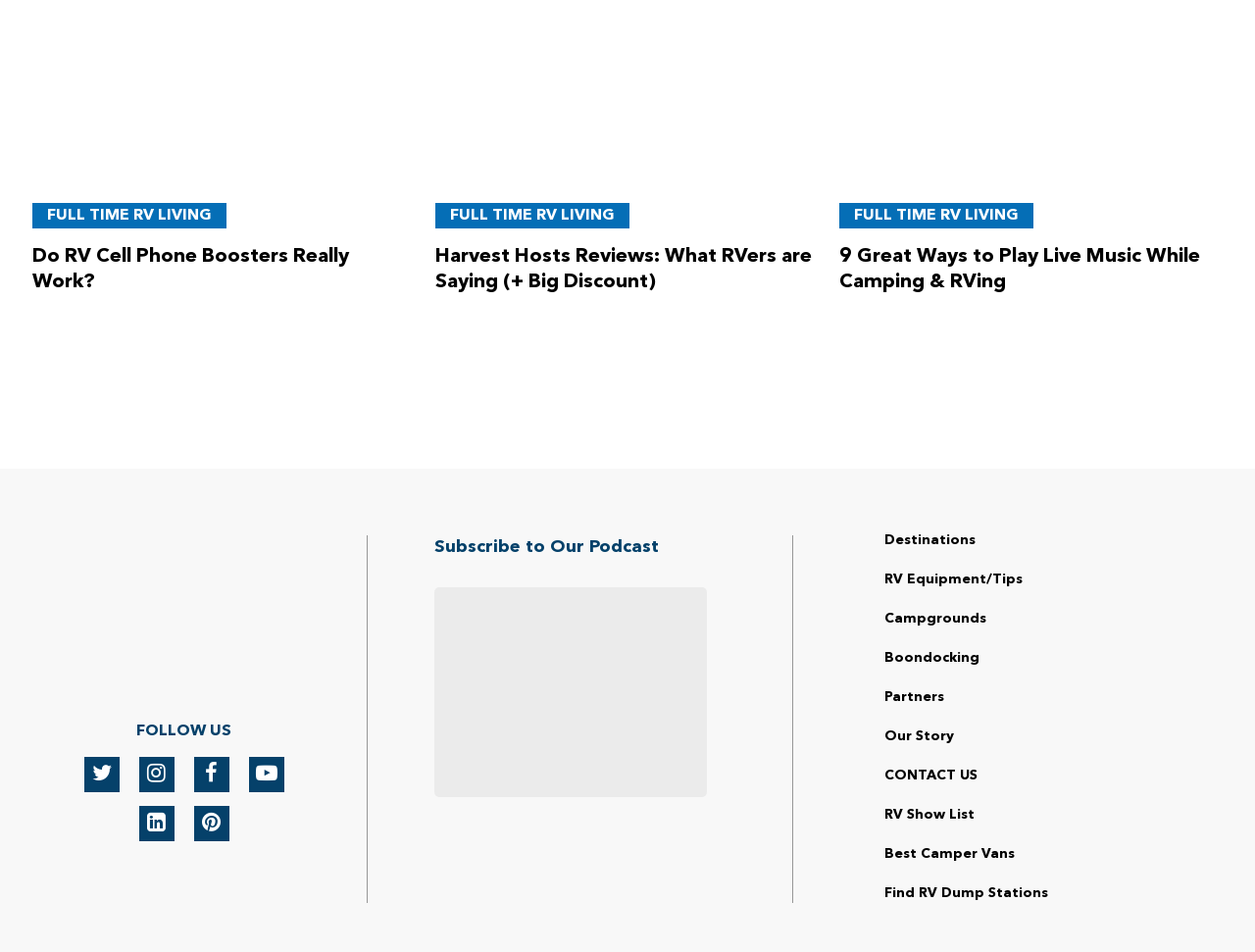Locate the bounding box coordinates of the element that should be clicked to execute the following instruction: "Click on 'FULL TIME RV LIVING'".

[0.026, 0.213, 0.18, 0.24]